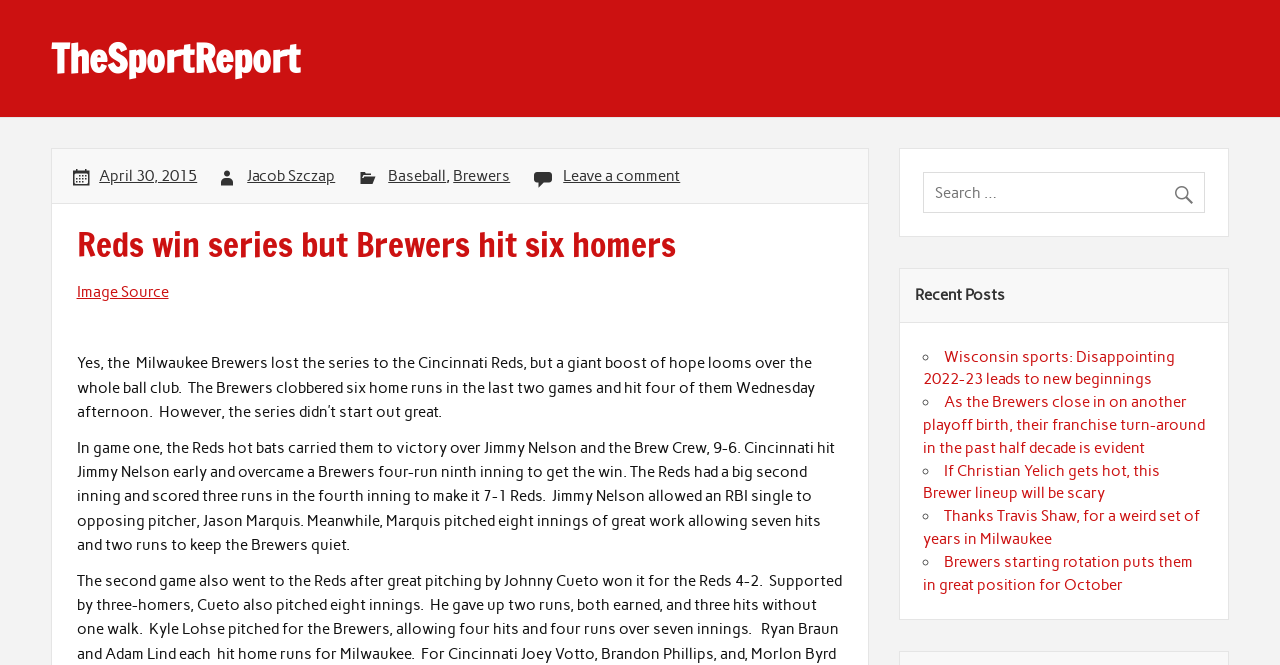Bounding box coordinates are specified in the format (top-left x, top-left y, bottom-right x, bottom-right y). All values are floating point numbers bounded between 0 and 1. Please provide the bounding box coordinate of the region this sentence describes: Brewers

[0.354, 0.25, 0.399, 0.278]